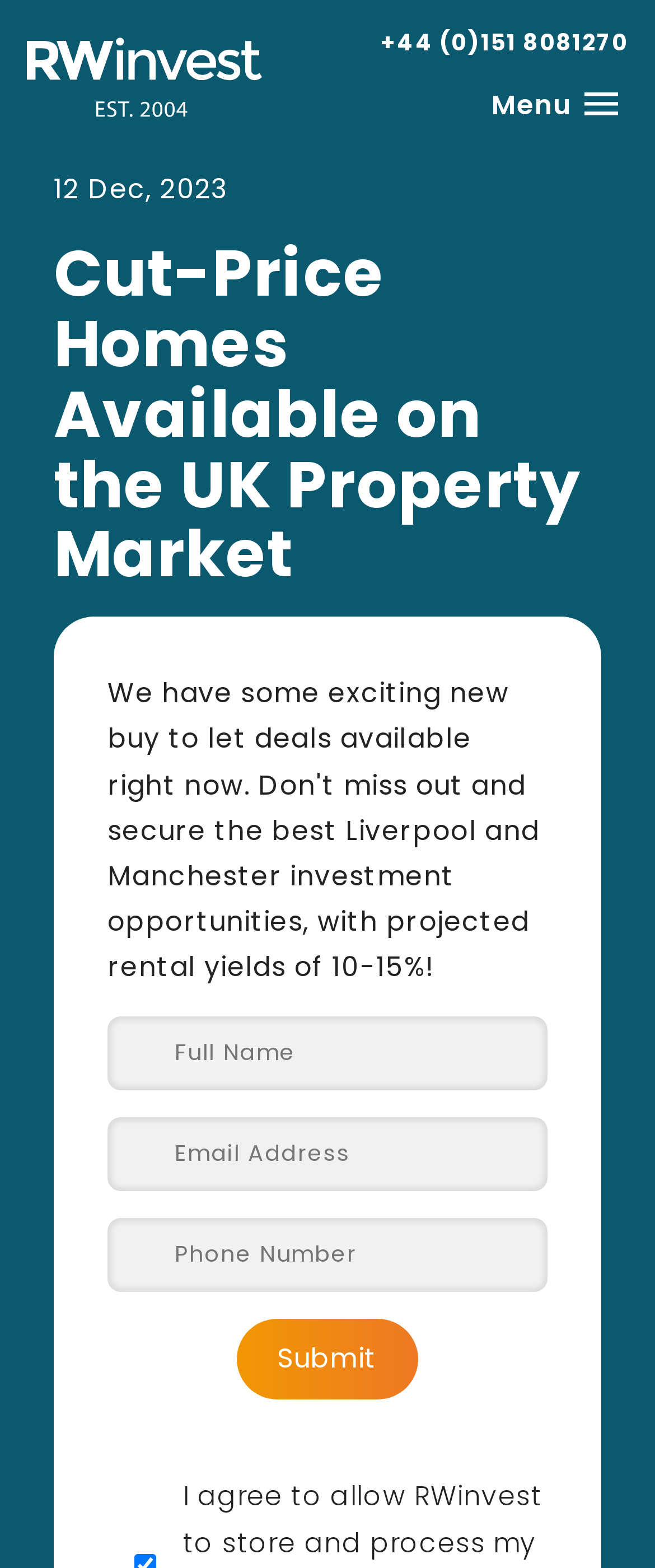Kindly determine the bounding box coordinates for the clickable area to achieve the given instruction: "Email us".

None